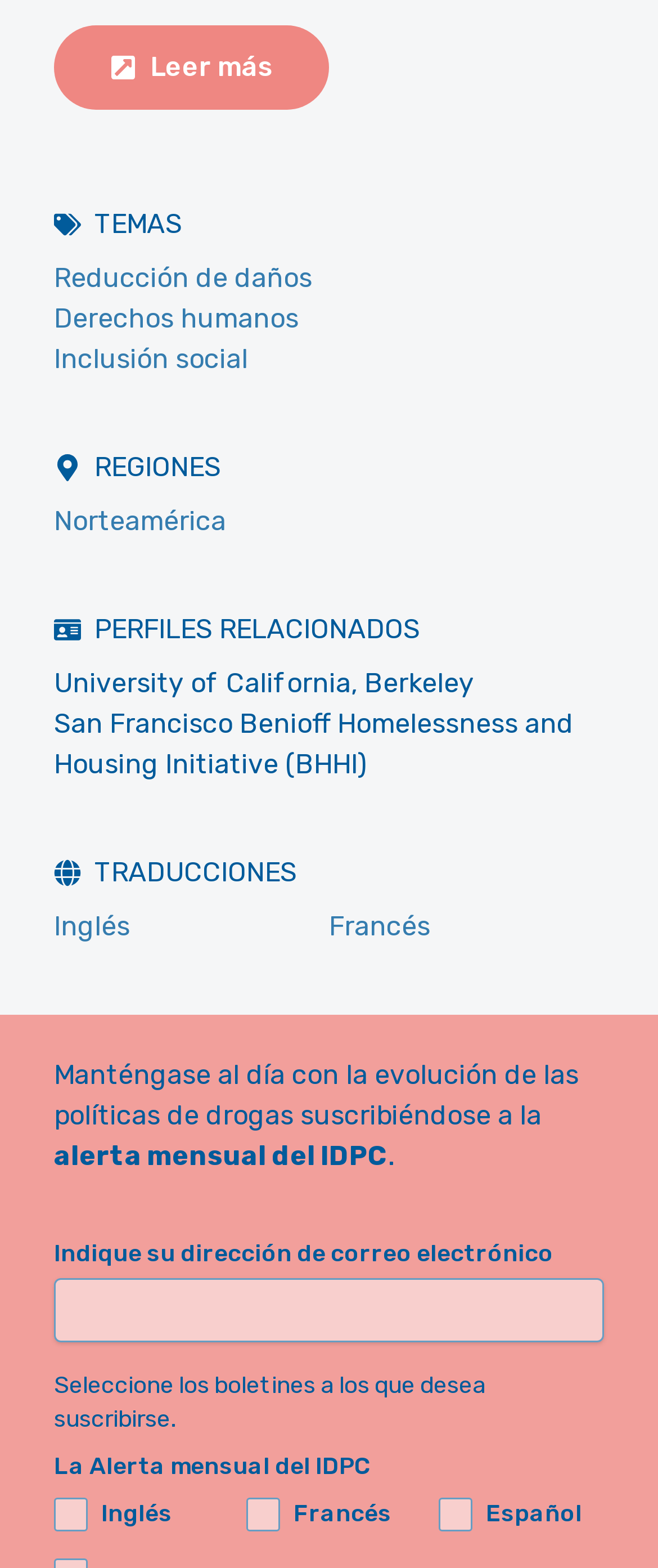Use the details in the image to answer the question thoroughly: 
What is the purpose of the textbox?

The textbox is located below the text 'Indique su dirección de correo electrónico', which translates to 'Enter your email address'. This suggests that the purpose of the textbox is to enter an email address, likely for subscription or newsletter purposes.